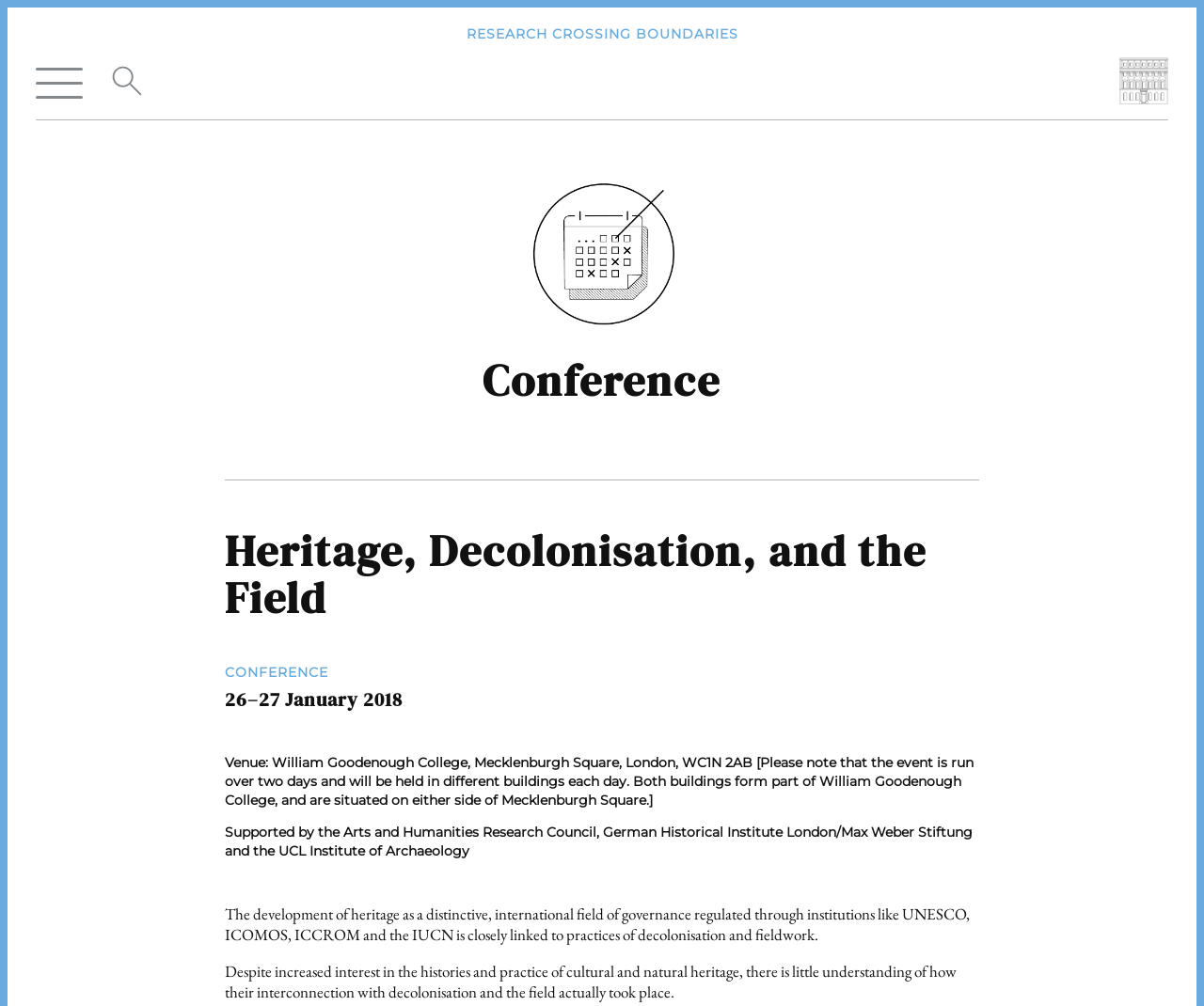Given the element description, predict the bounding box coordinates in the format (top-left x, top-left y, bottom-right x, bottom-right y), using floating point numbers between 0 and 1: name="tx_indexedsearch_pi2[search][sword]" placeholder="Your search phrase"

[0.131, 0.063, 0.658, 0.1]